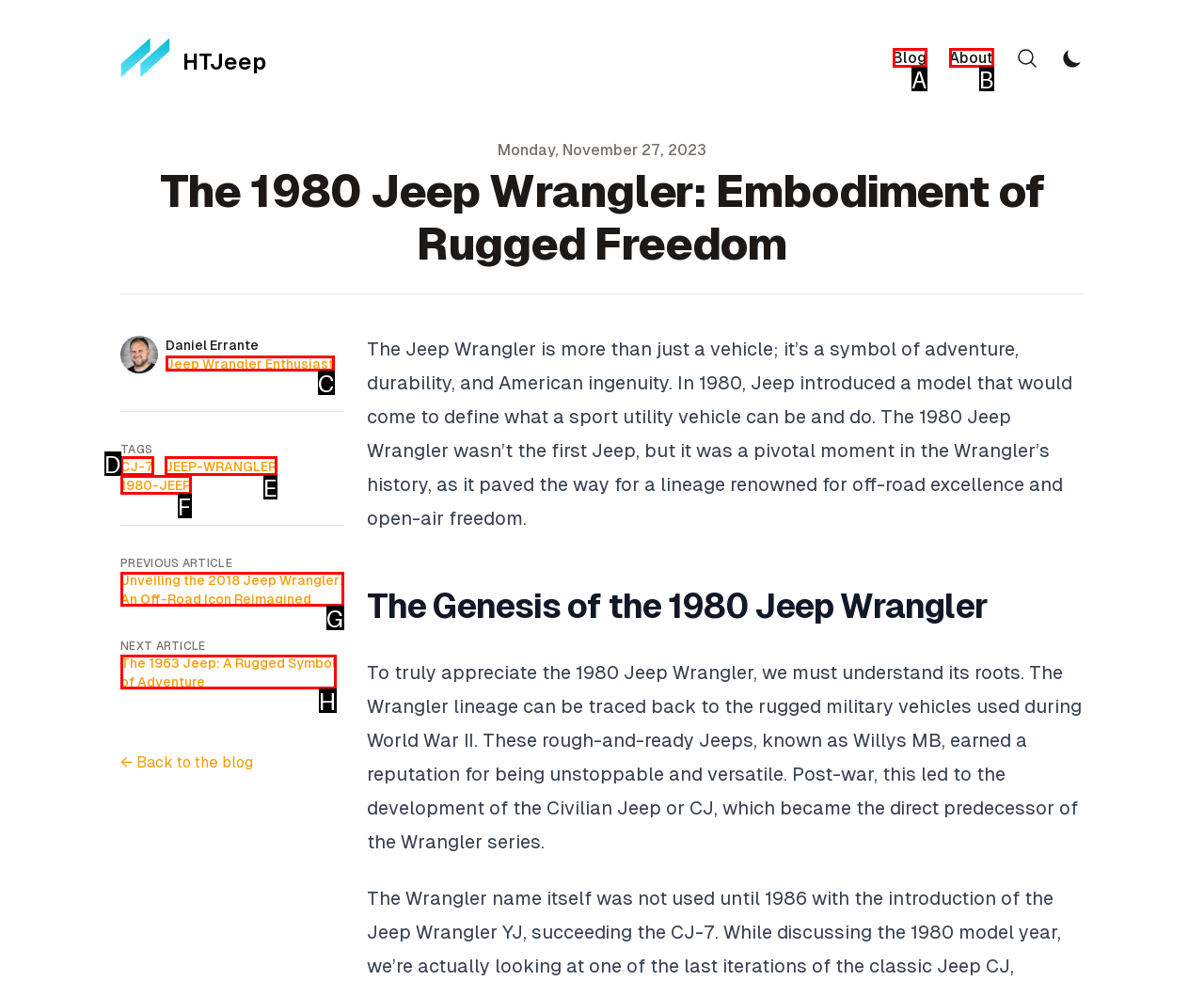Select the option that matches the description: 1980-jeep. Answer with the letter of the correct option directly.

F